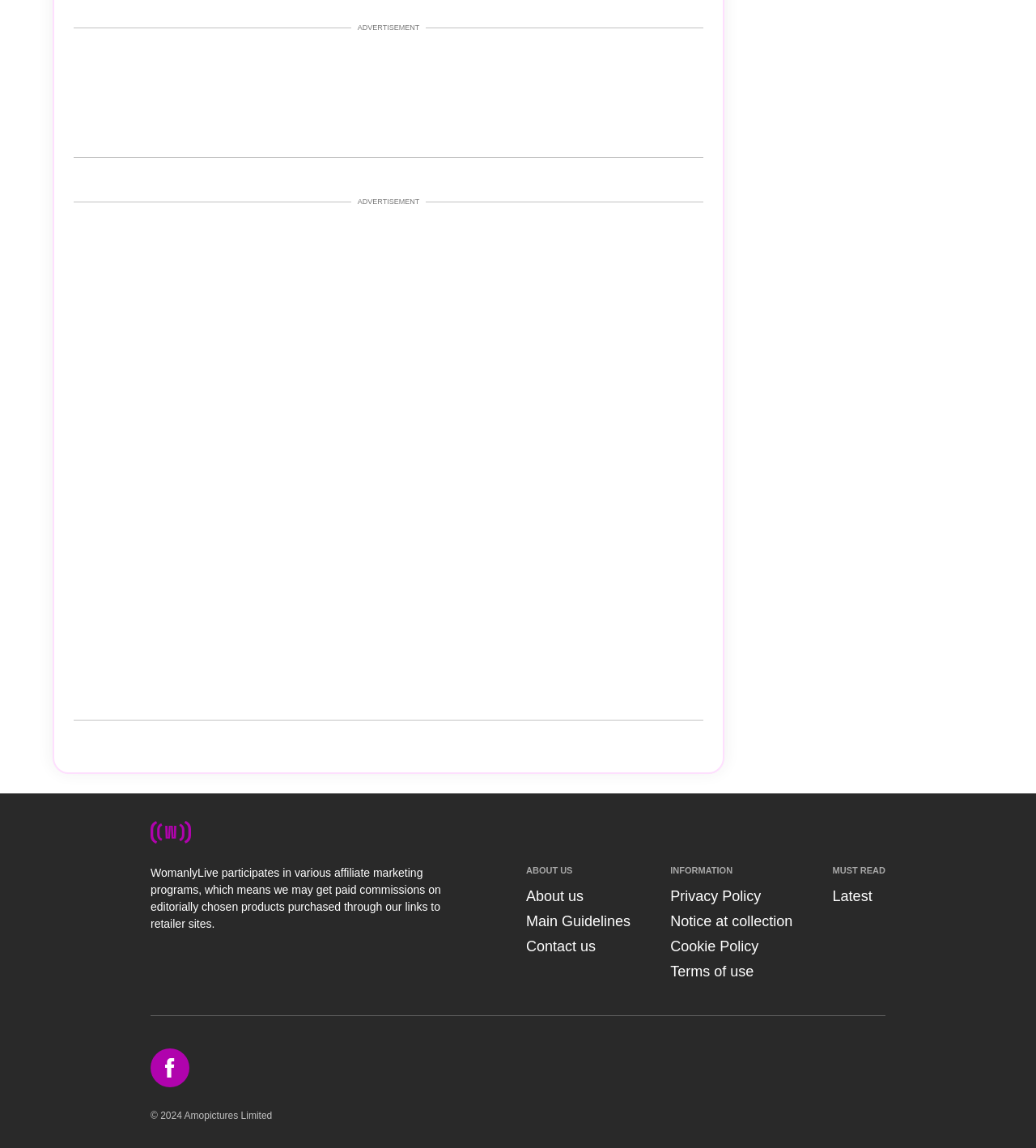Pinpoint the bounding box coordinates of the element you need to click to execute the following instruction: "Visit Facebook". The bounding box should be represented by four float numbers between 0 and 1, in the format [left, top, right, bottom].

[0.145, 0.913, 0.183, 0.947]